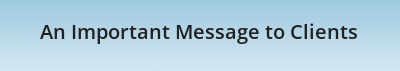What is the effect of the gradient background?
Look at the image and answer the question with a single word or phrase.

Evoke feelings of reassurance